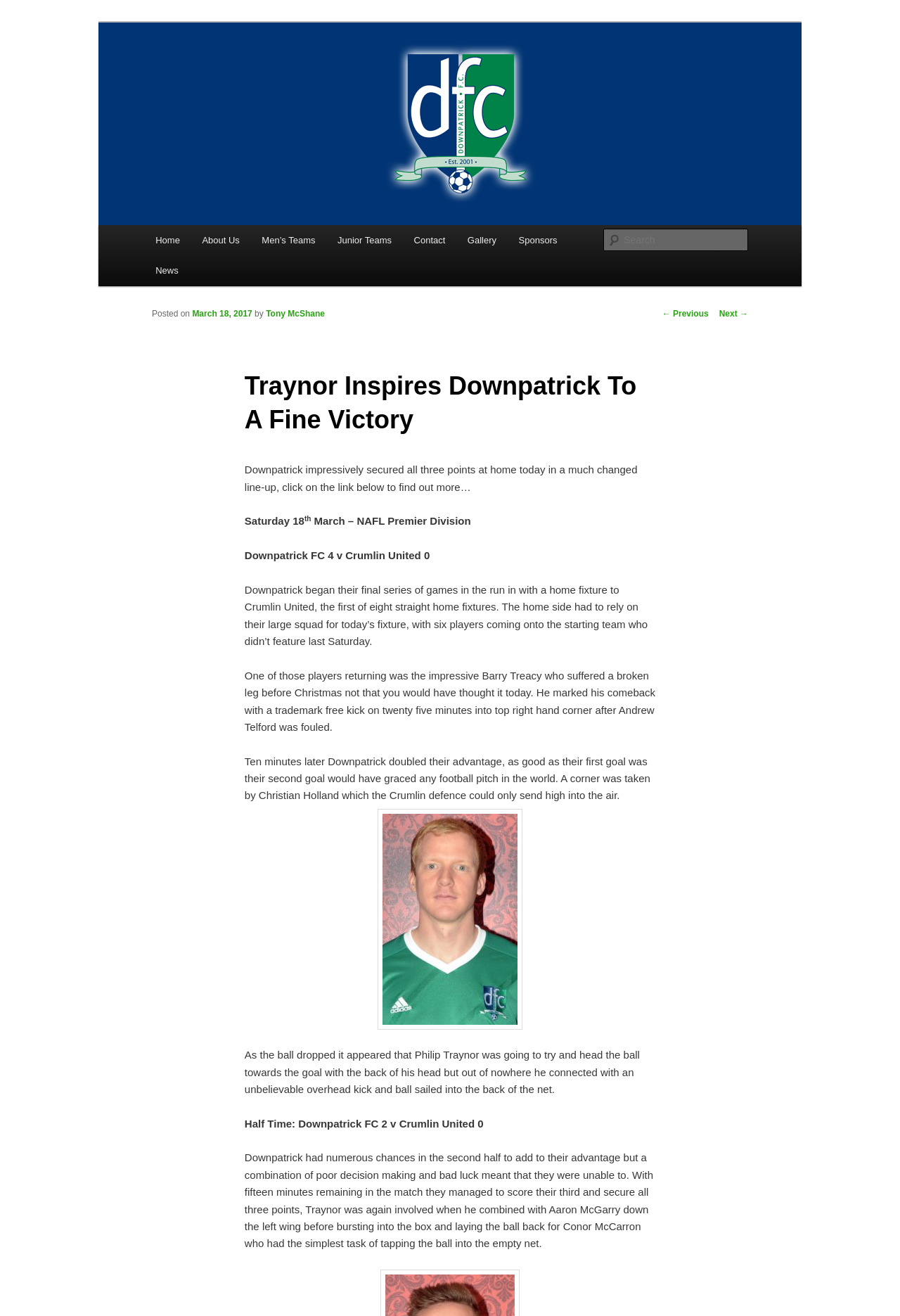Given the element description "parent_node: Downpatrick Football Club" in the screenshot, predict the bounding box coordinates of that UI element.

[0.109, 0.017, 0.891, 0.171]